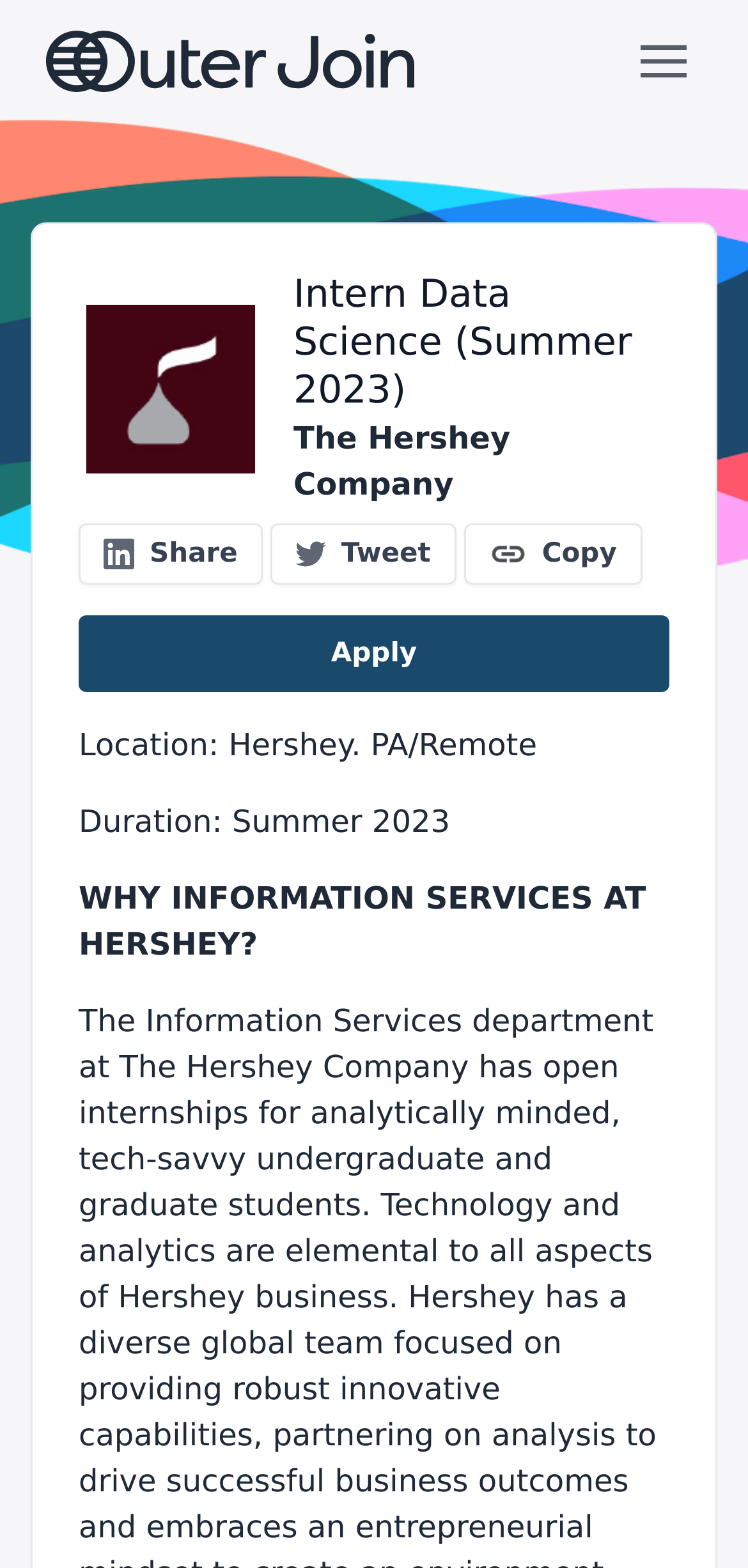Using the format (top-left x, top-left y, bottom-right x, bottom-right y), and given the element description, identify the bounding box coordinates within the screenshot: Copy

[0.619, 0.334, 0.858, 0.373]